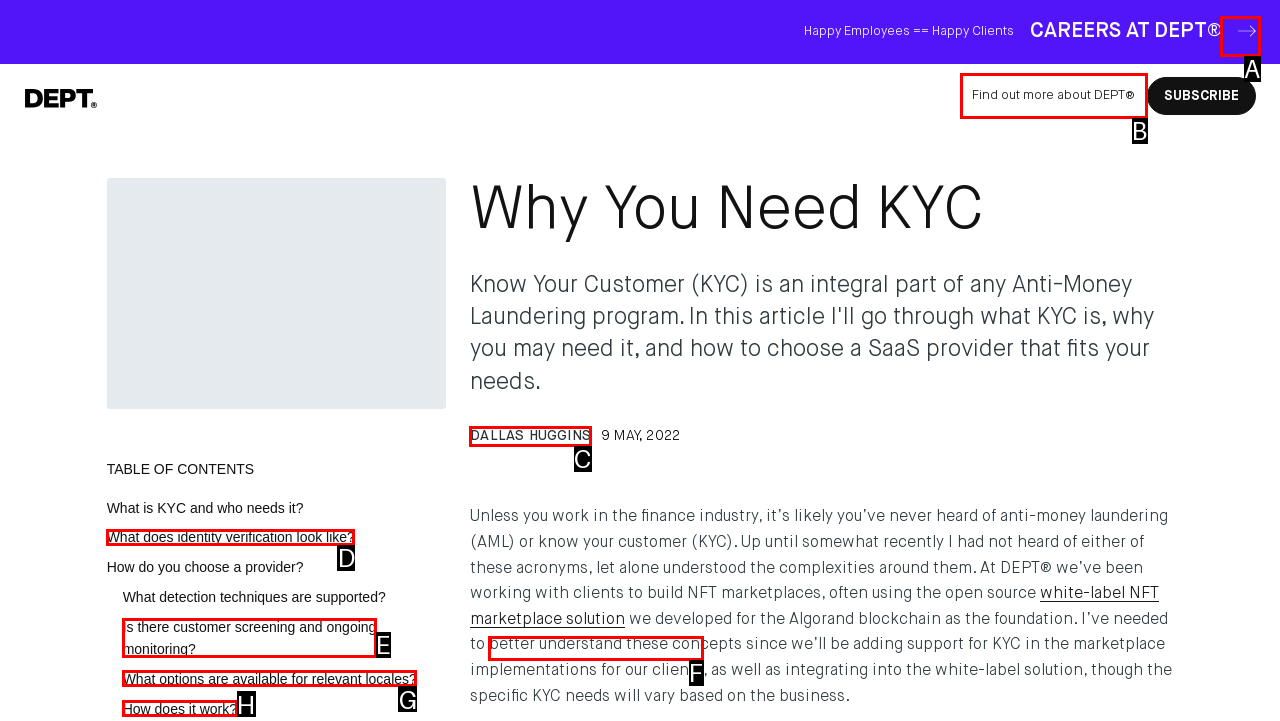Determine which letter corresponds to the UI element to click for this task: Read the article by DALLAS HUGGINS
Respond with the letter from the available options.

C